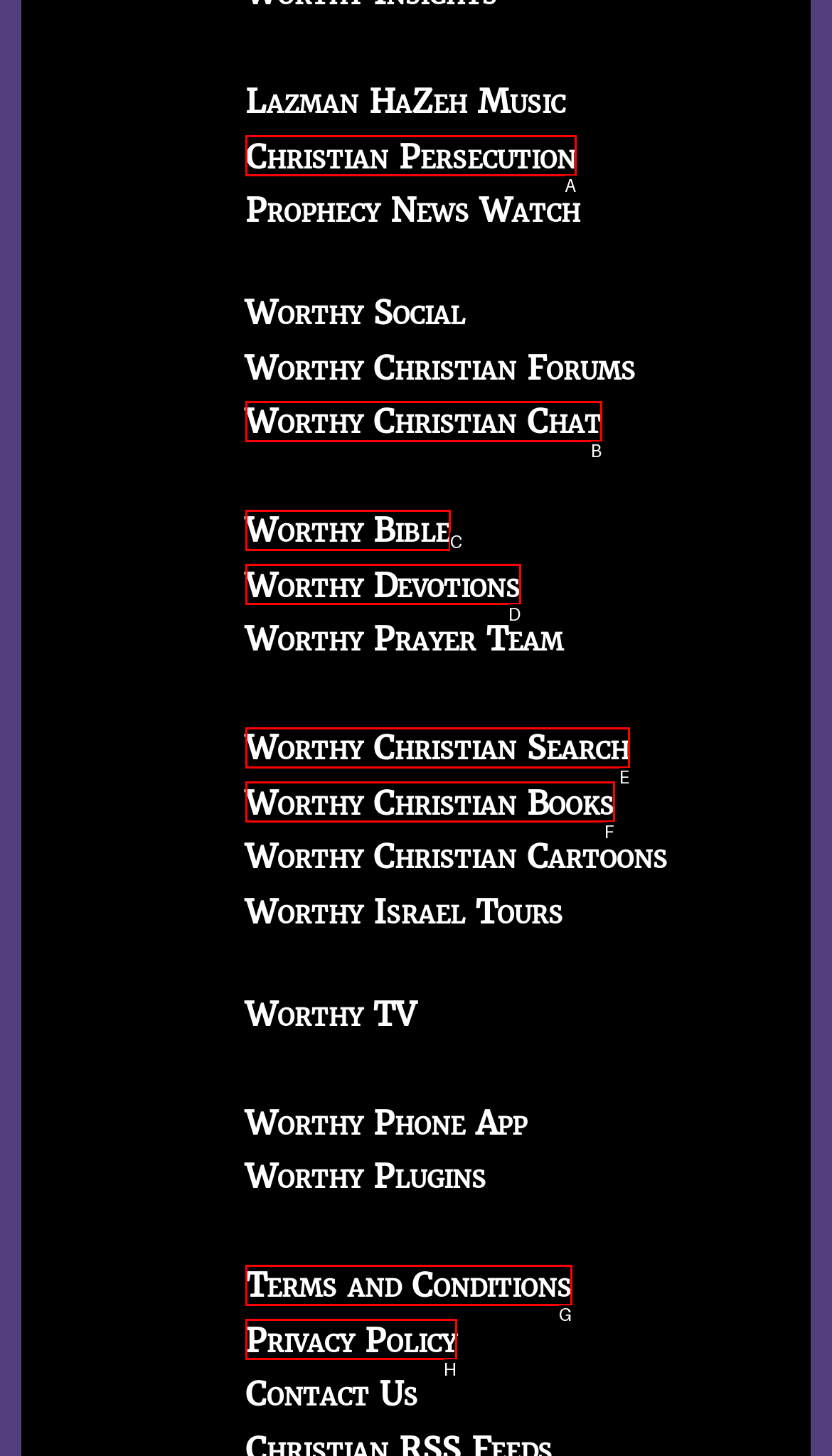Point out the option that aligns with the description: Worthy Christian Books
Provide the letter of the corresponding choice directly.

F